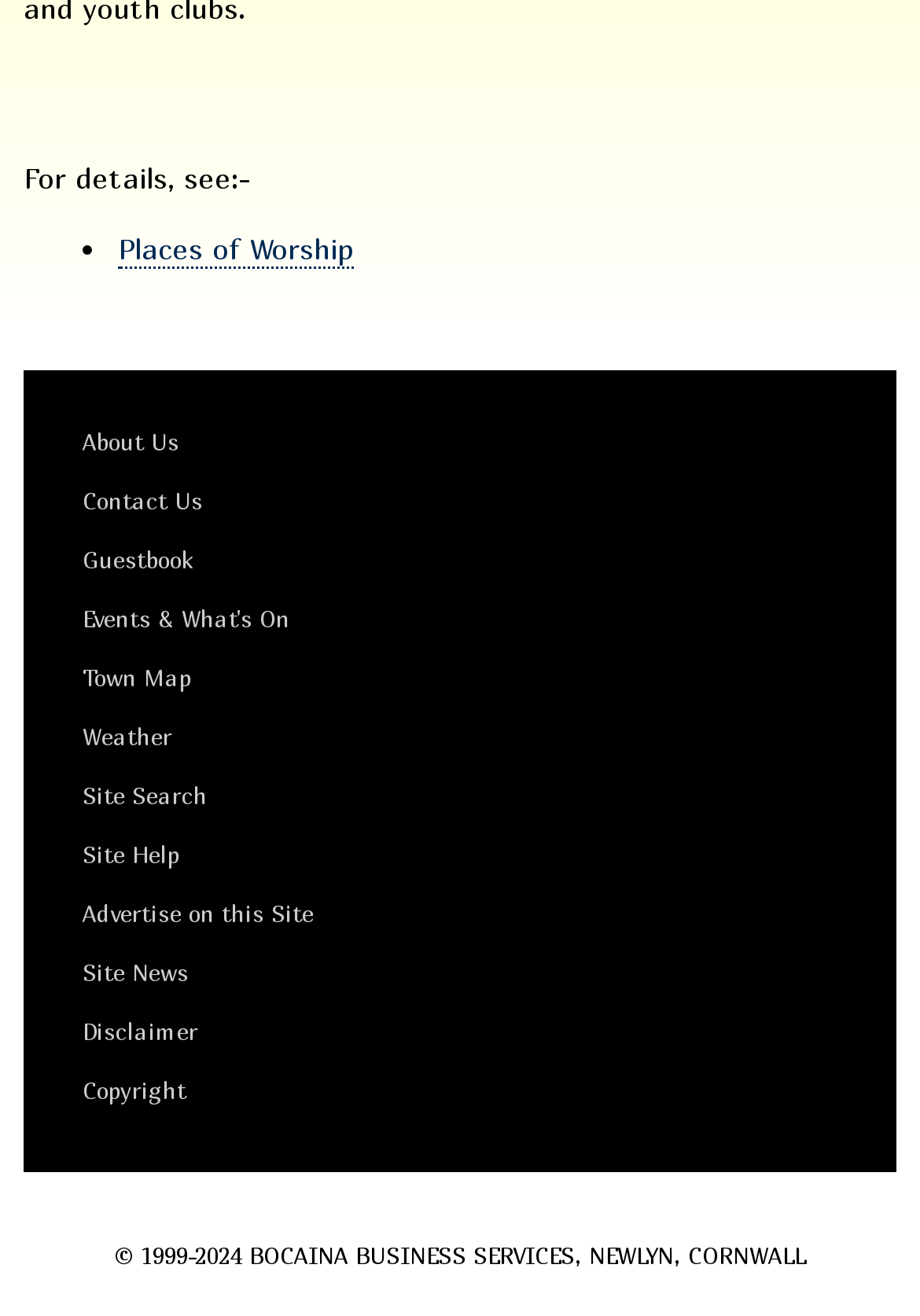Identify the bounding box coordinates of the area you need to click to perform the following instruction: "Explore Digital Marketing".

None